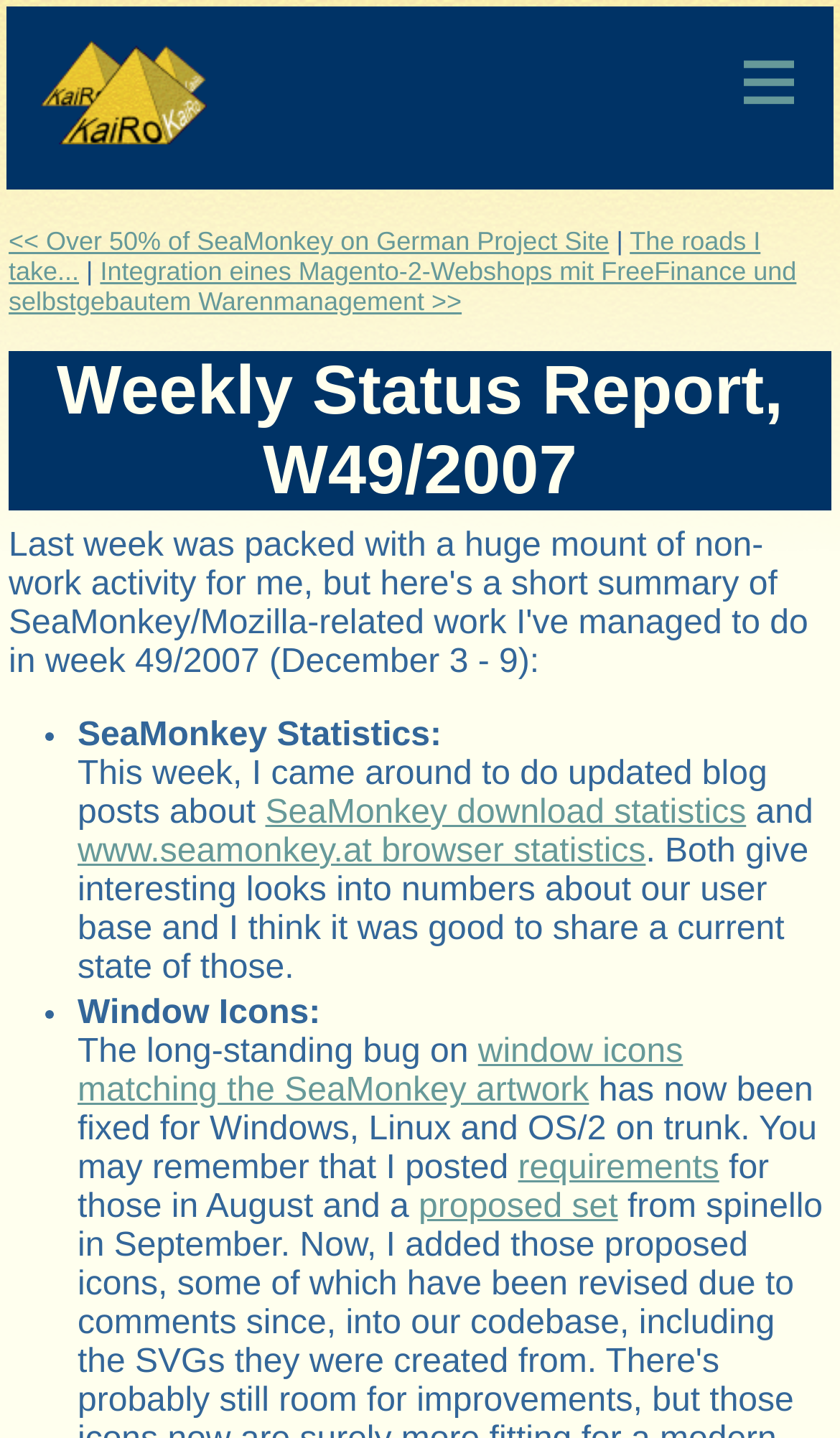Identify and extract the heading text of the webpage.

Weekly Status Report, W49/2007